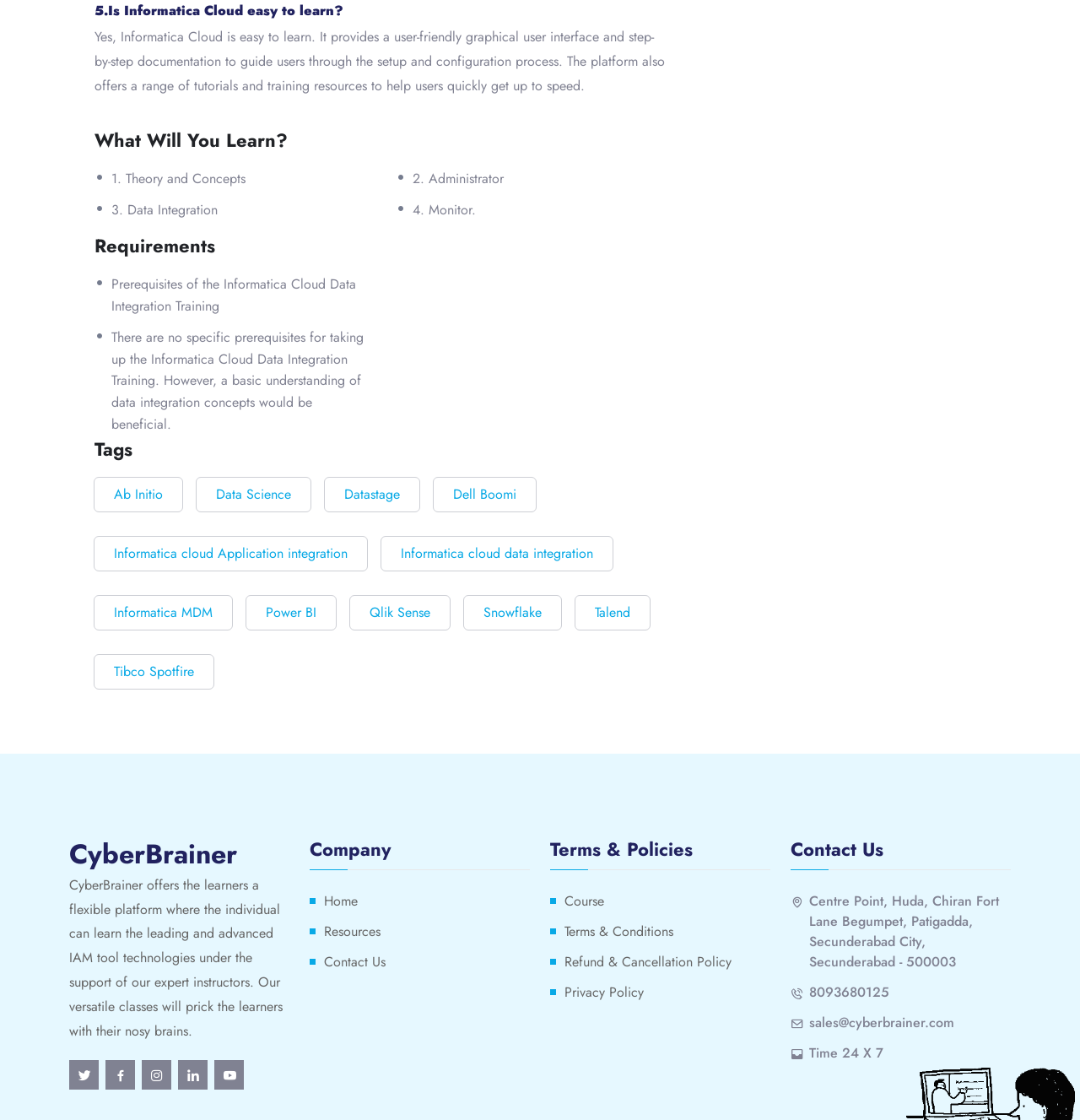Answer the following query concisely with a single word or phrase:
What is the phone number of CyberBrainer?

8093680125